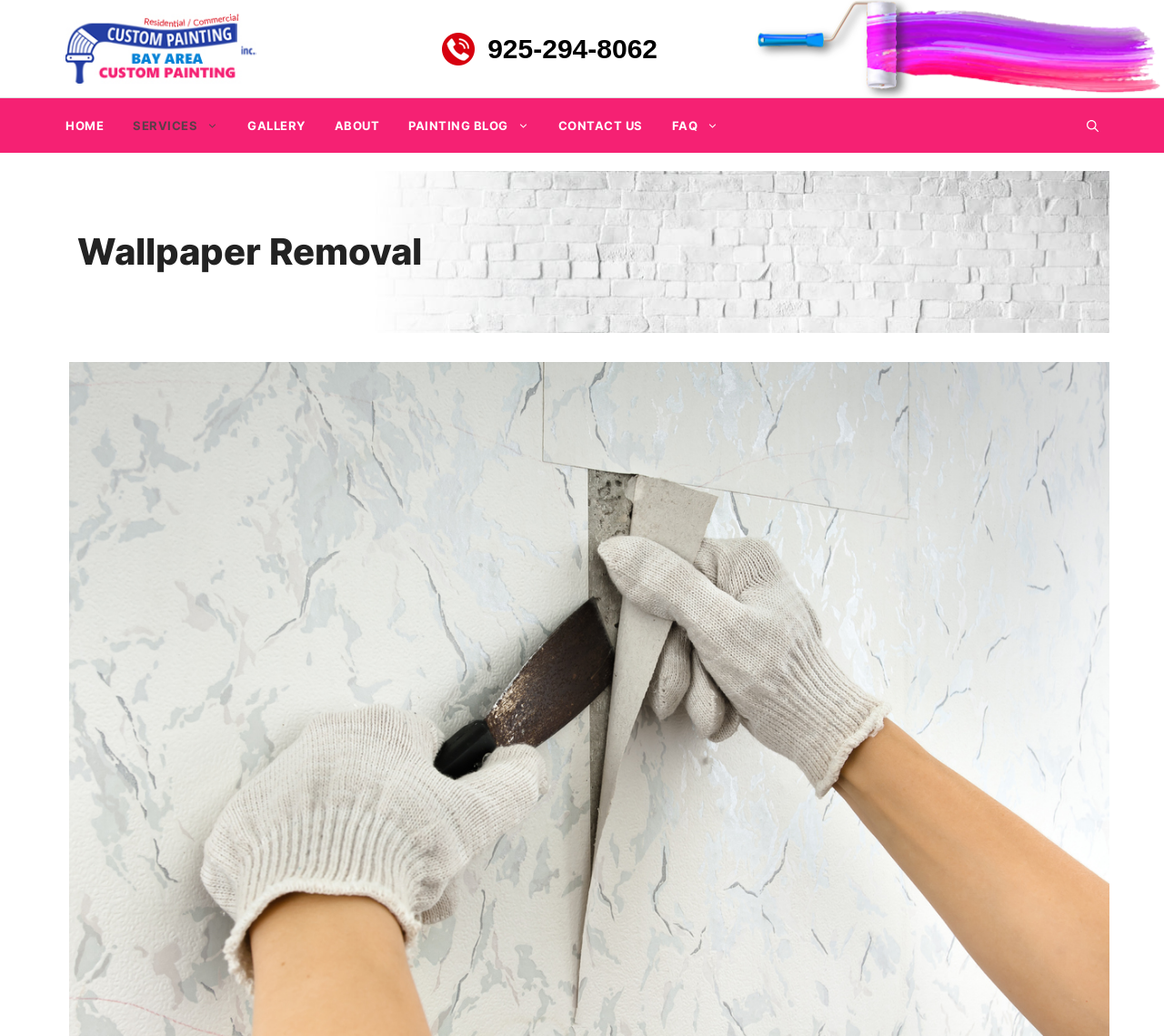Determine the bounding box coordinates of the clickable region to follow the instruction: "read about Wallpaper Removal".

[0.047, 0.165, 0.953, 0.322]